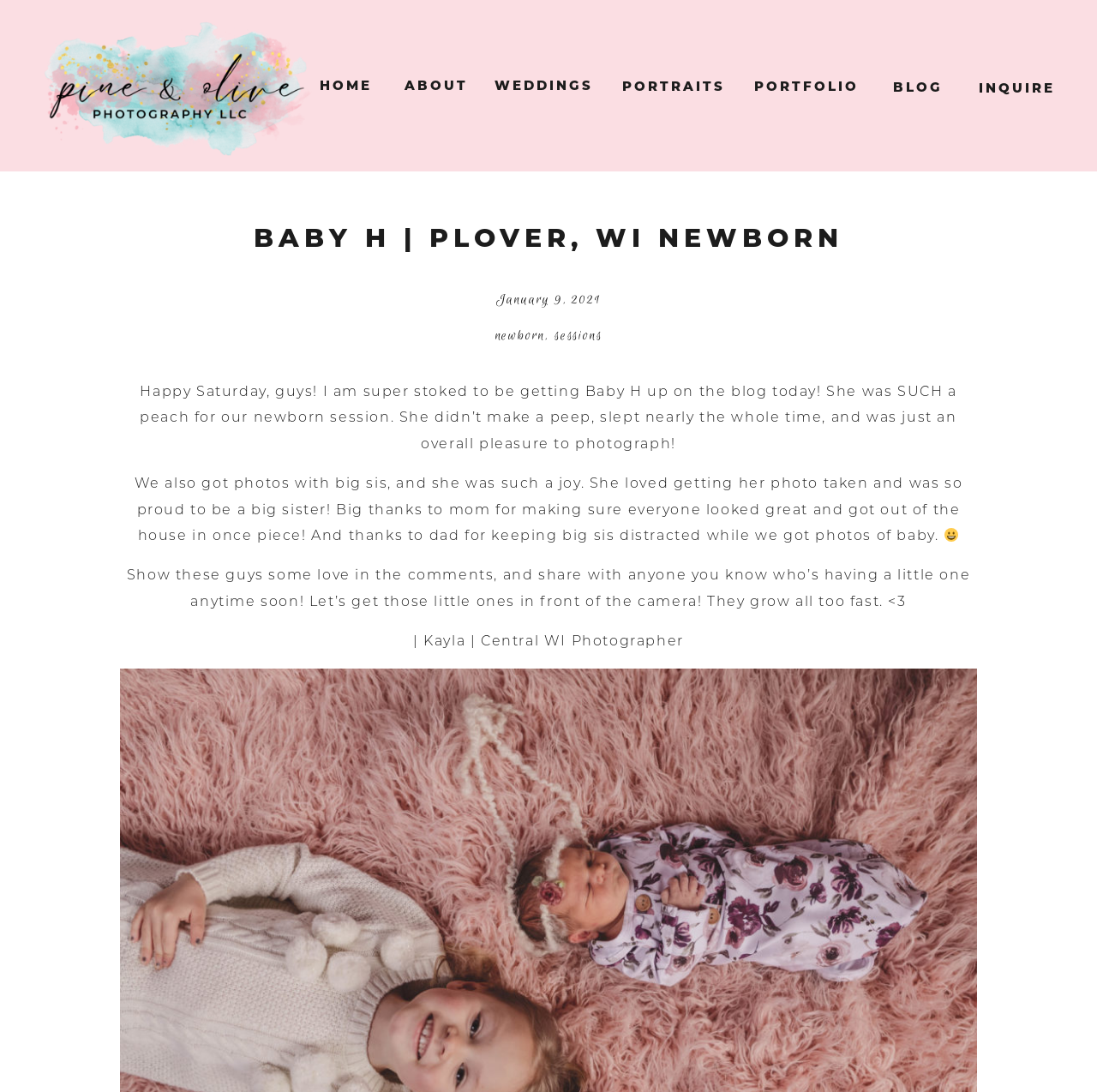Using the element description provided, determine the bounding box coordinates in the format (top-left x, top-left y, bottom-right x, bottom-right y). Ensure that all values are floating point numbers between 0 and 1. Element description: parent_node: INQUIRE

[0.031, 0.001, 0.291, 0.157]